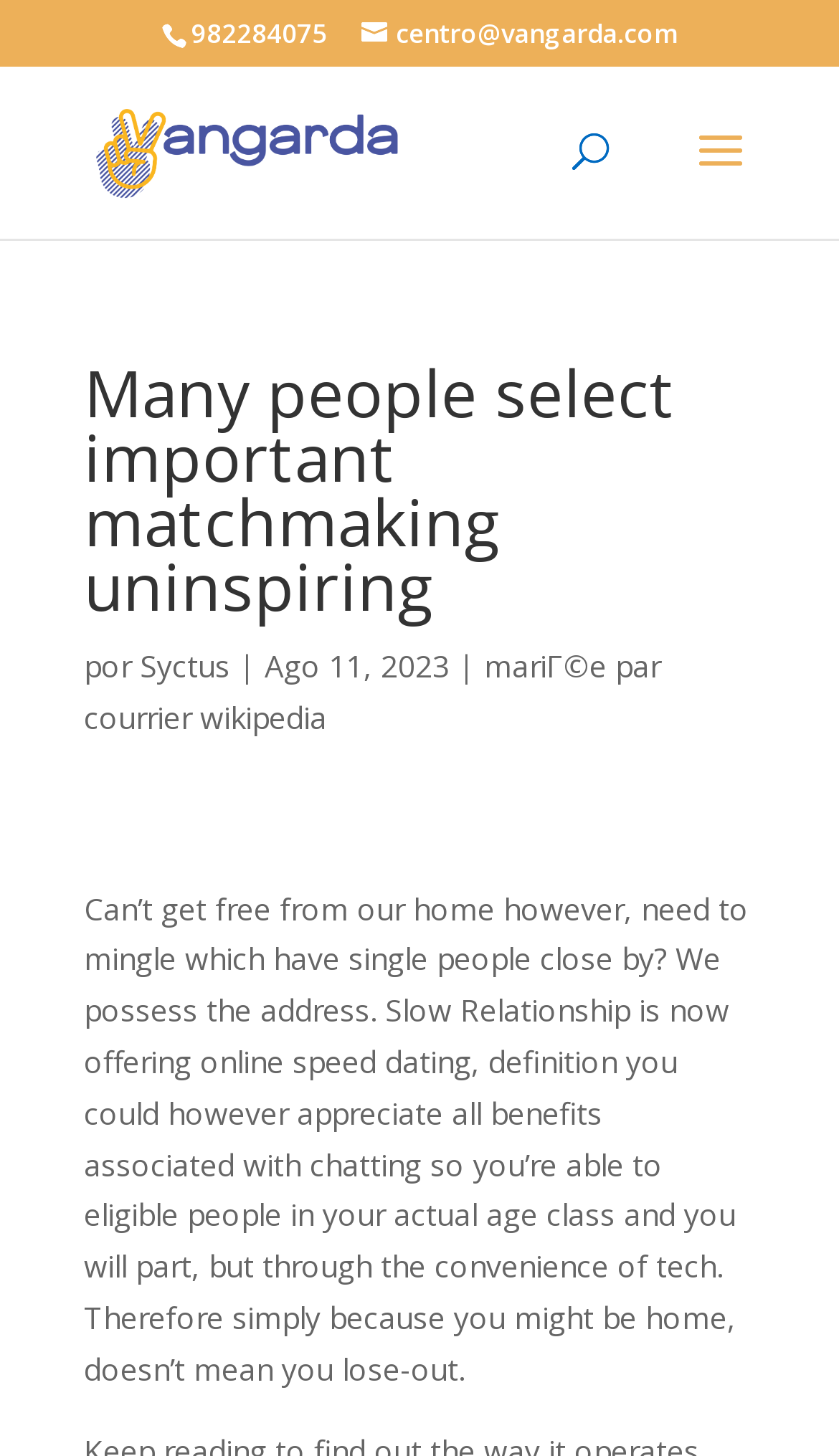Elaborate on the different components and information displayed on the webpage.

The webpage appears to be a blog or article page from Vangarda Formación, with a focus on matchmaking and relationships. At the top left, there is a link with the ID "982284075" and another link with the email address "centro@vangarda.com" to the right of it. Below these links, there is a logo image of Vangarda Formación, accompanied by a link with the same text.

In the middle of the page, there is a search bar with a searchbox labeled "Buscar:" (meaning "Search" in Spanish). Above the search bar, there is a heading that reads "Many people select important matchmaking uninspiring". Below the heading, there is a paragraph of text that appears to be an introduction or summary of the article. The text mentions Slow Relationship, an online speed dating service, and how it allows users to connect with eligible people in their age group and area from the comfort of their own homes.

To the right of the introduction, there is a link to a Wikipedia page about "mariée par courrier" (meaning "mail-order bride" in French). Above this link, there is a line of text that reads "por Syctus | Ago 11, 2023", which appears to be the author and date of the article.